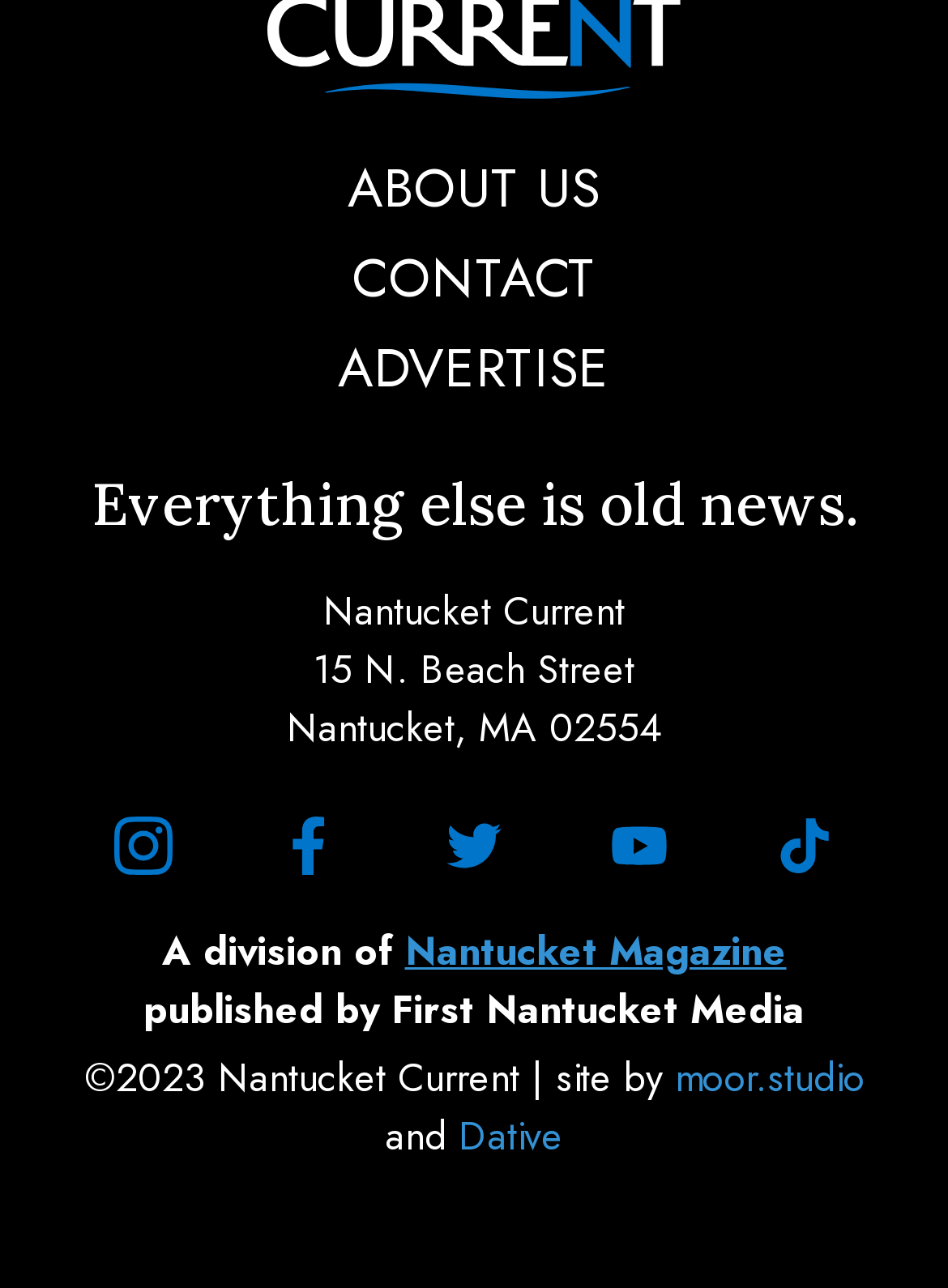What social media platforms does the publication have?
From the image, provide a succinct answer in one word or a short phrase.

Instagram, Facebook, Twitter, YouTube, TikTok